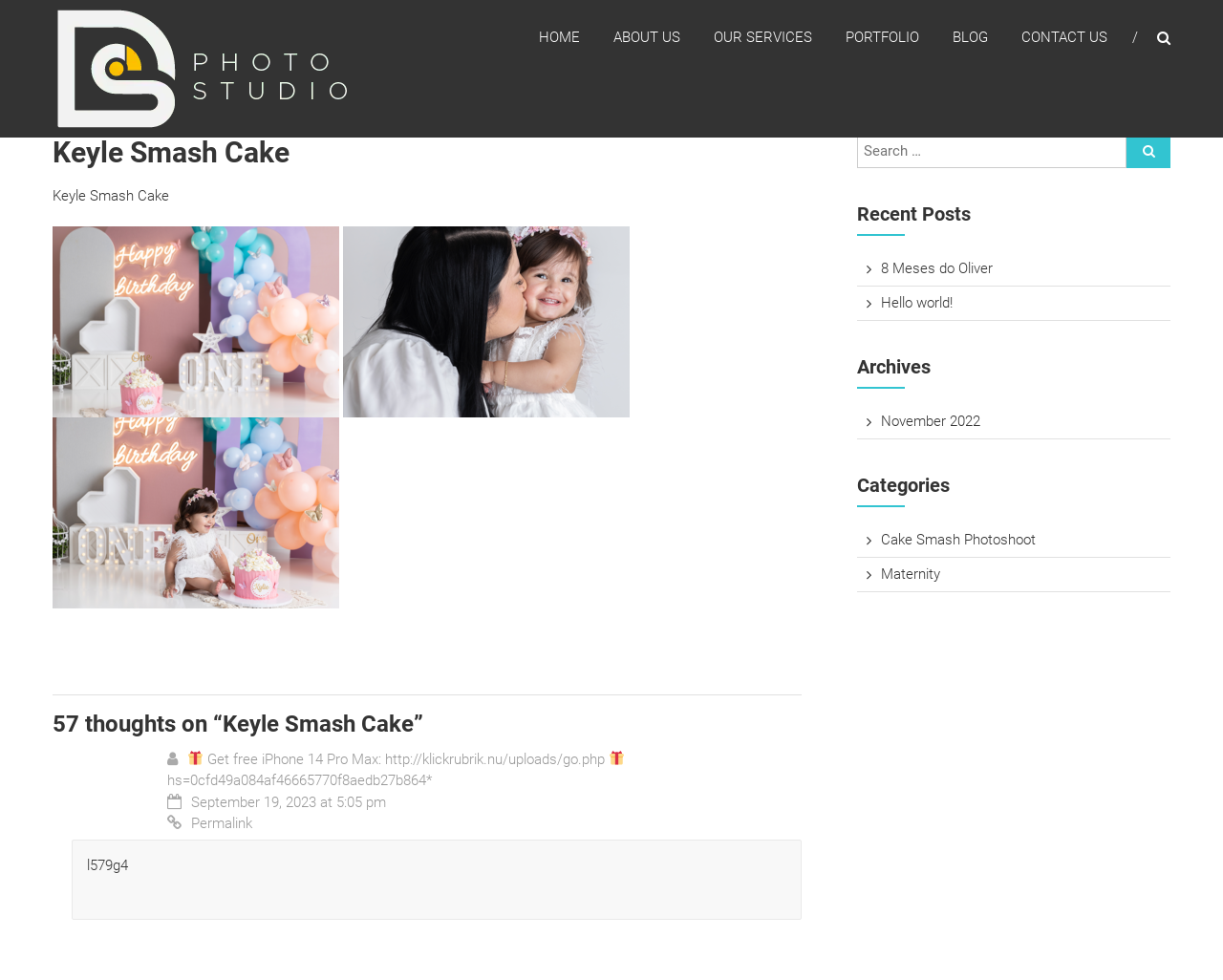What is the name of the photo studio?
Using the picture, provide a one-word or short phrase answer.

DS Photo Studio